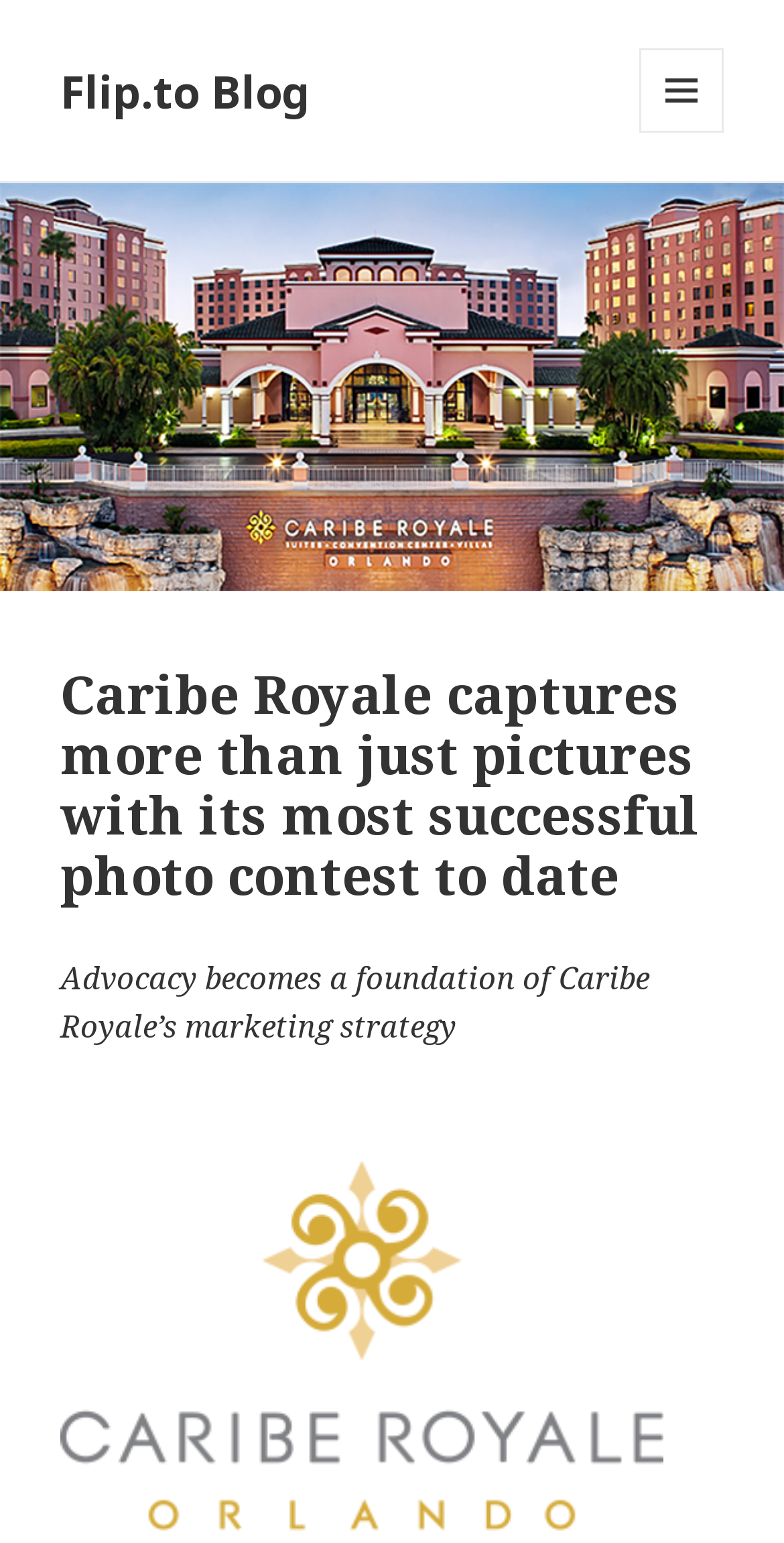From the screenshot, find the bounding box of the UI element matching this description: "Flip.to Blog". Supply the bounding box coordinates in the form [left, top, right, bottom], each a float between 0 and 1.

[0.077, 0.039, 0.395, 0.078]